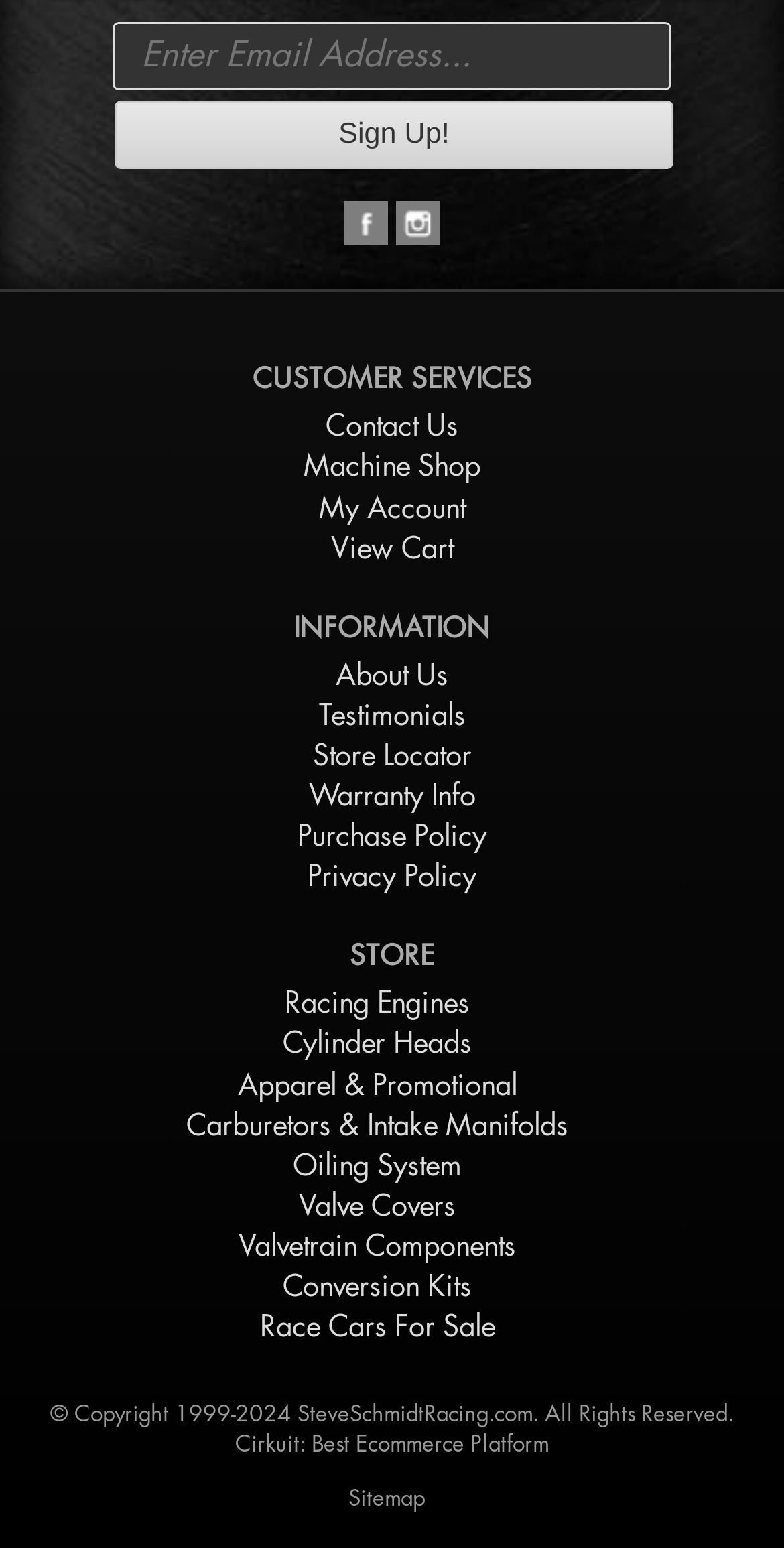Give a one-word or short phrase answer to this question: 
What is the category of products under 'Racing Engines'?

STORE